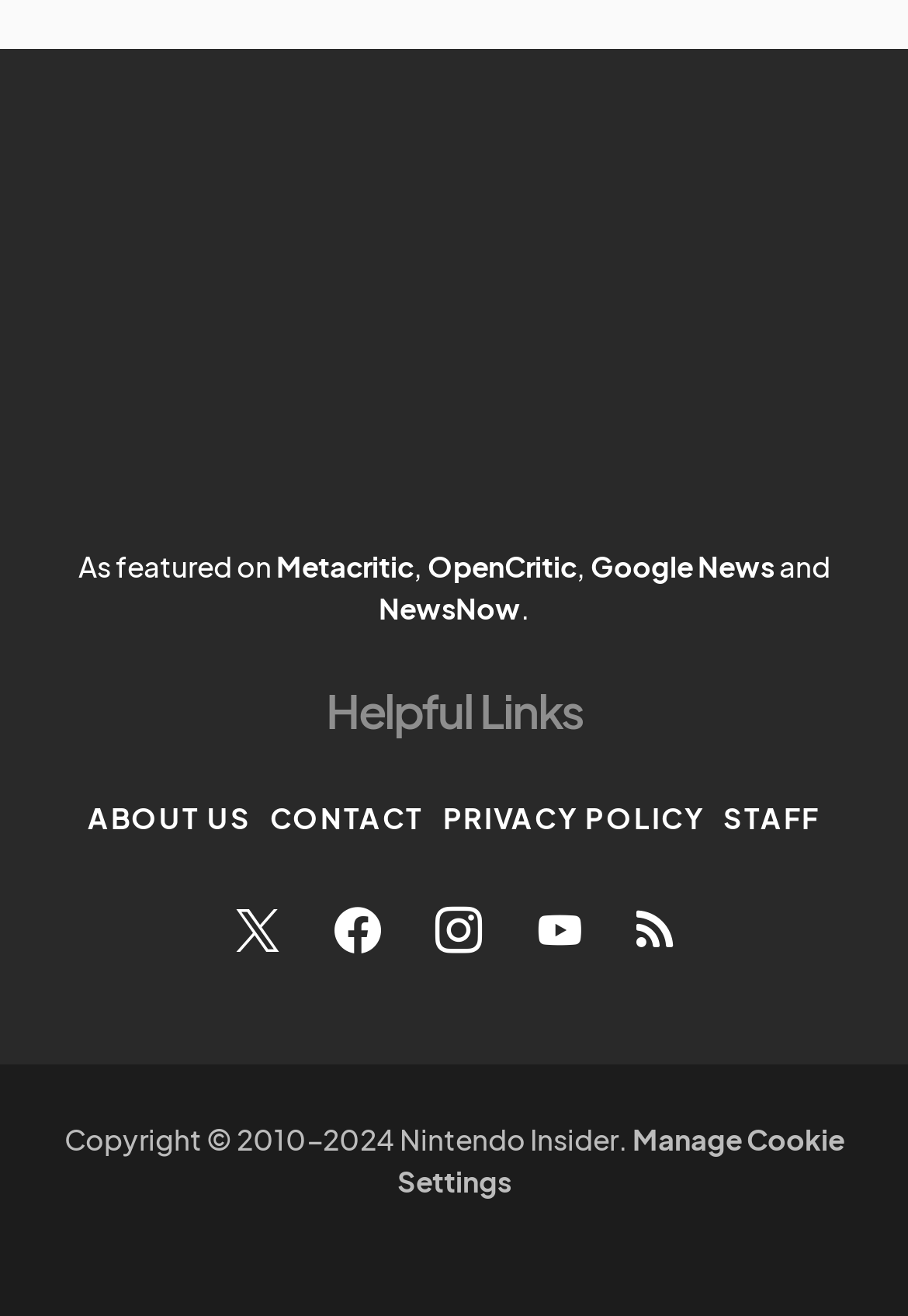Determine the bounding box coordinates for the area that should be clicked to carry out the following instruction: "read PRIVACY POLICY".

[0.488, 0.607, 0.776, 0.639]